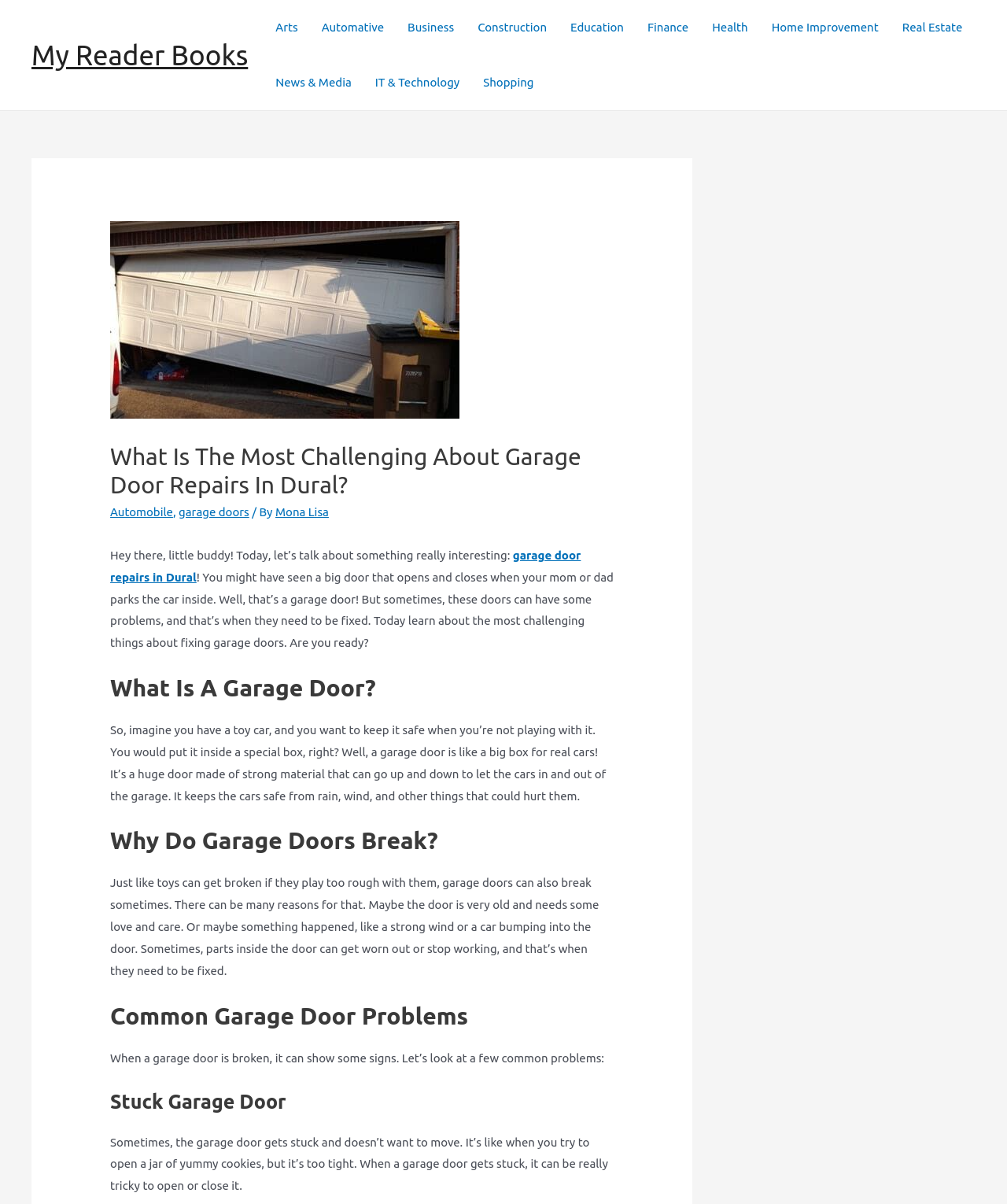Based on the element description, predict the bounding box coordinates (top-left x, top-left y, bottom-right x, bottom-right y) for the UI element in the screenshot: New Orthopaedic Headquarters

None